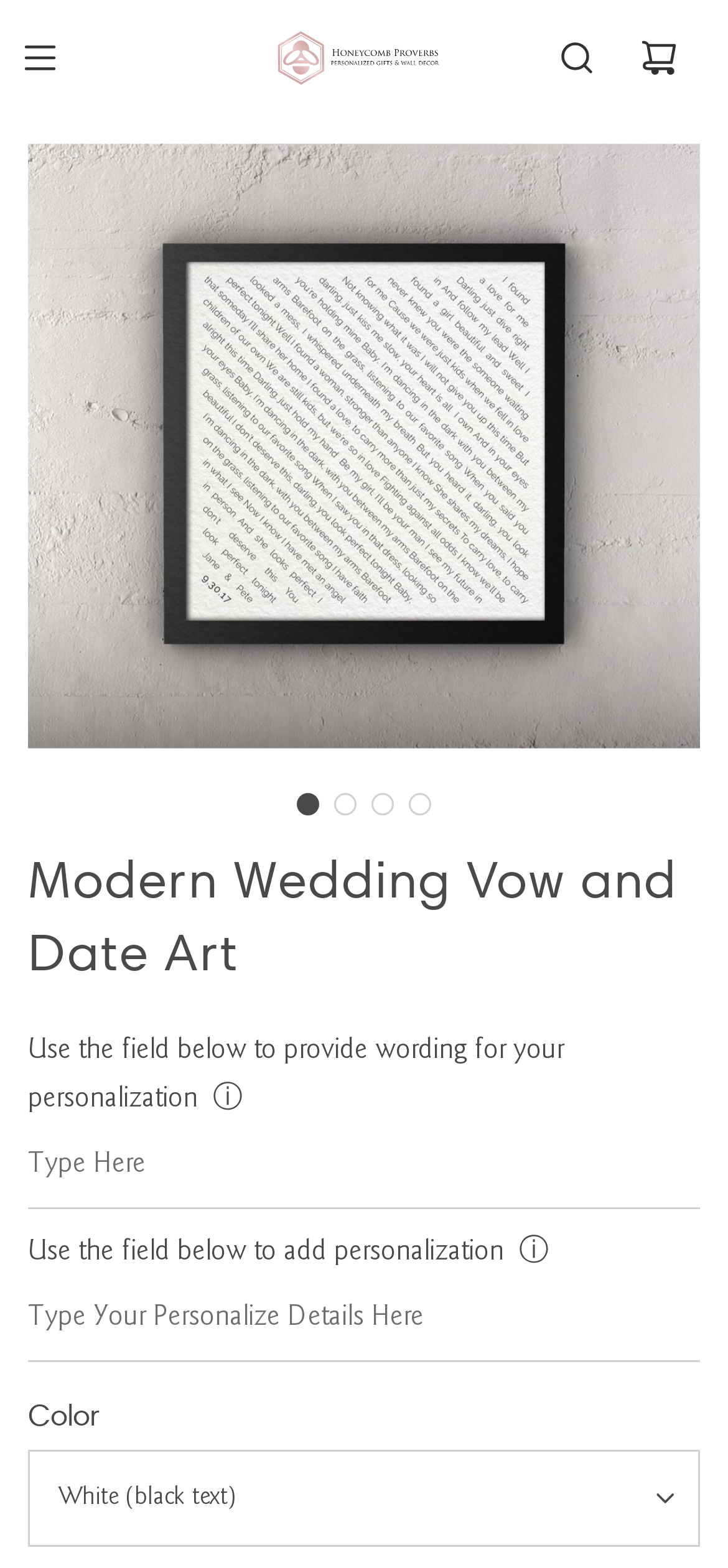Specify the bounding box coordinates of the area that needs to be clicked to achieve the following instruction: "Explore special cattle or deer grids".

None